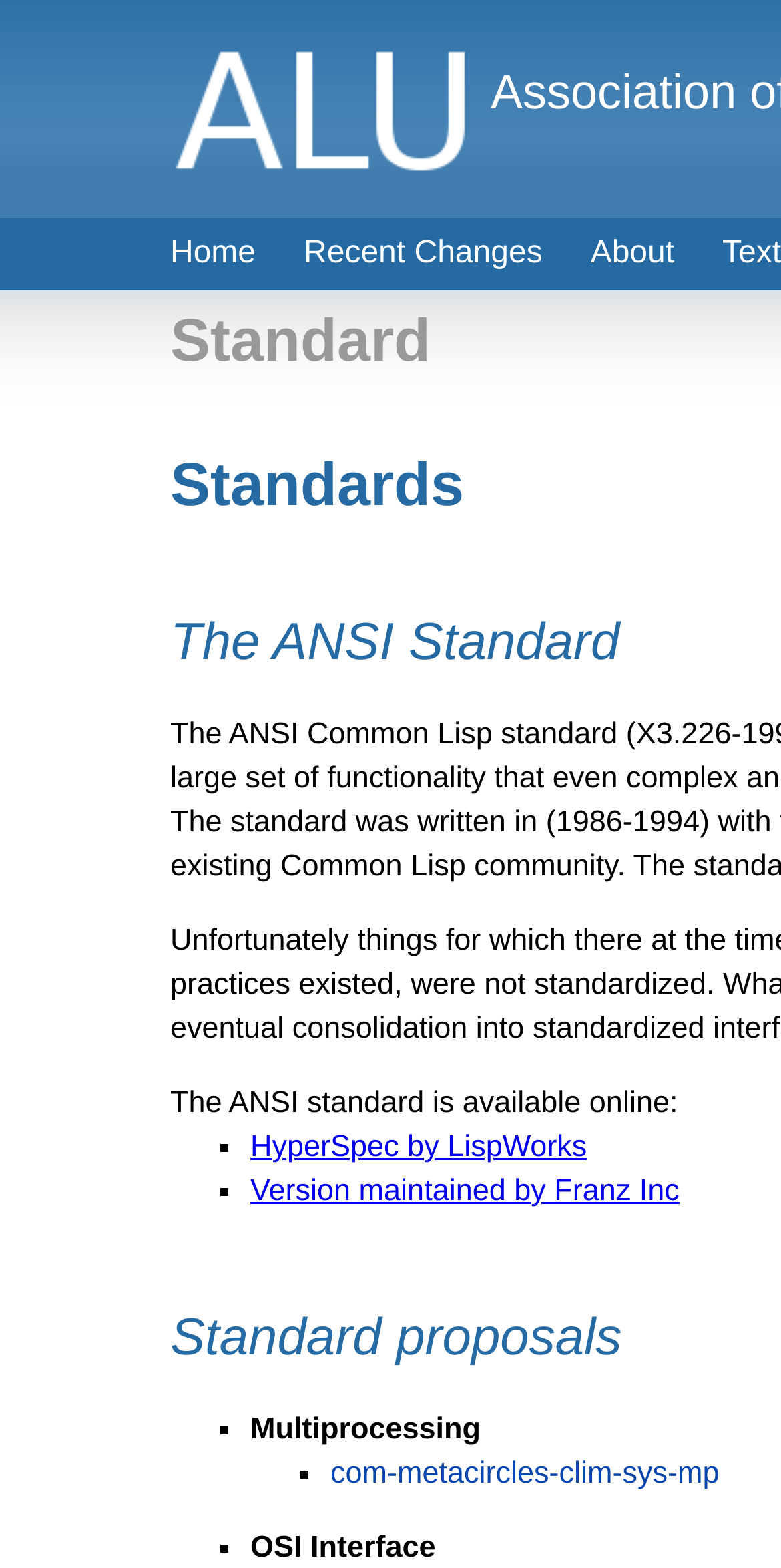What is the third item in the list?
Utilize the information in the image to give a detailed answer to the question.

The list contains several items, each marked with a '■' symbol. The third item in the list is 'Multiprocessing', which is a static text element.